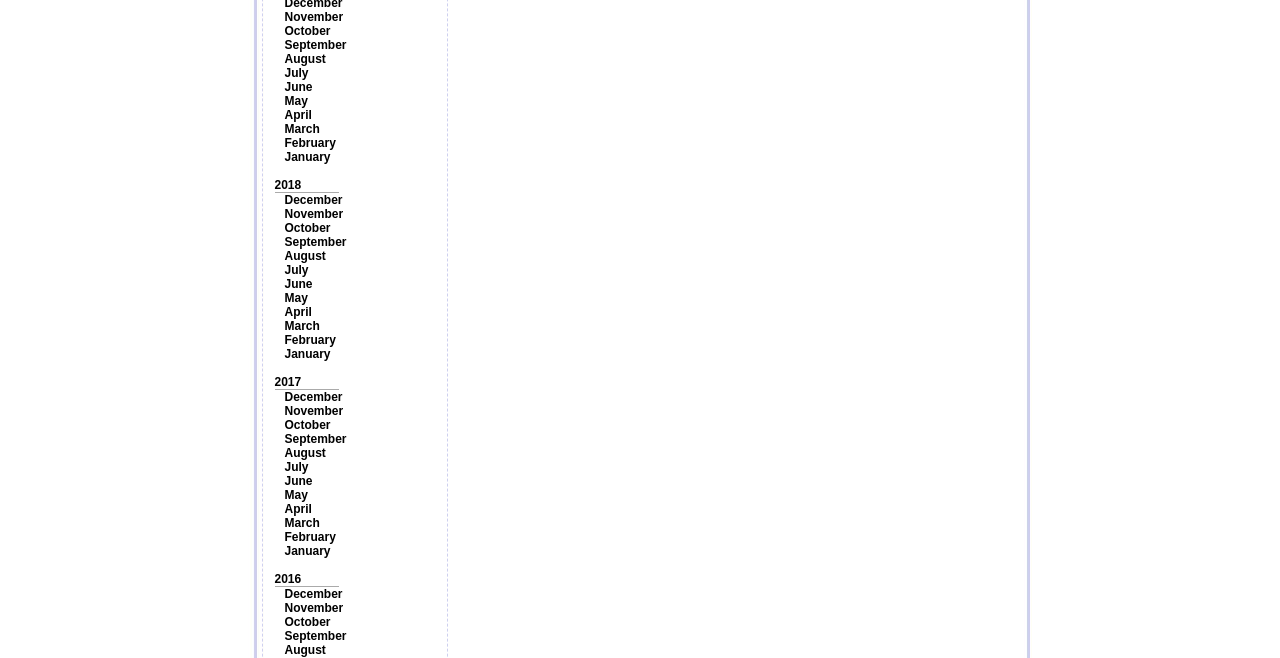Provide the bounding box coordinates of the HTML element described by the text: "nest".

None